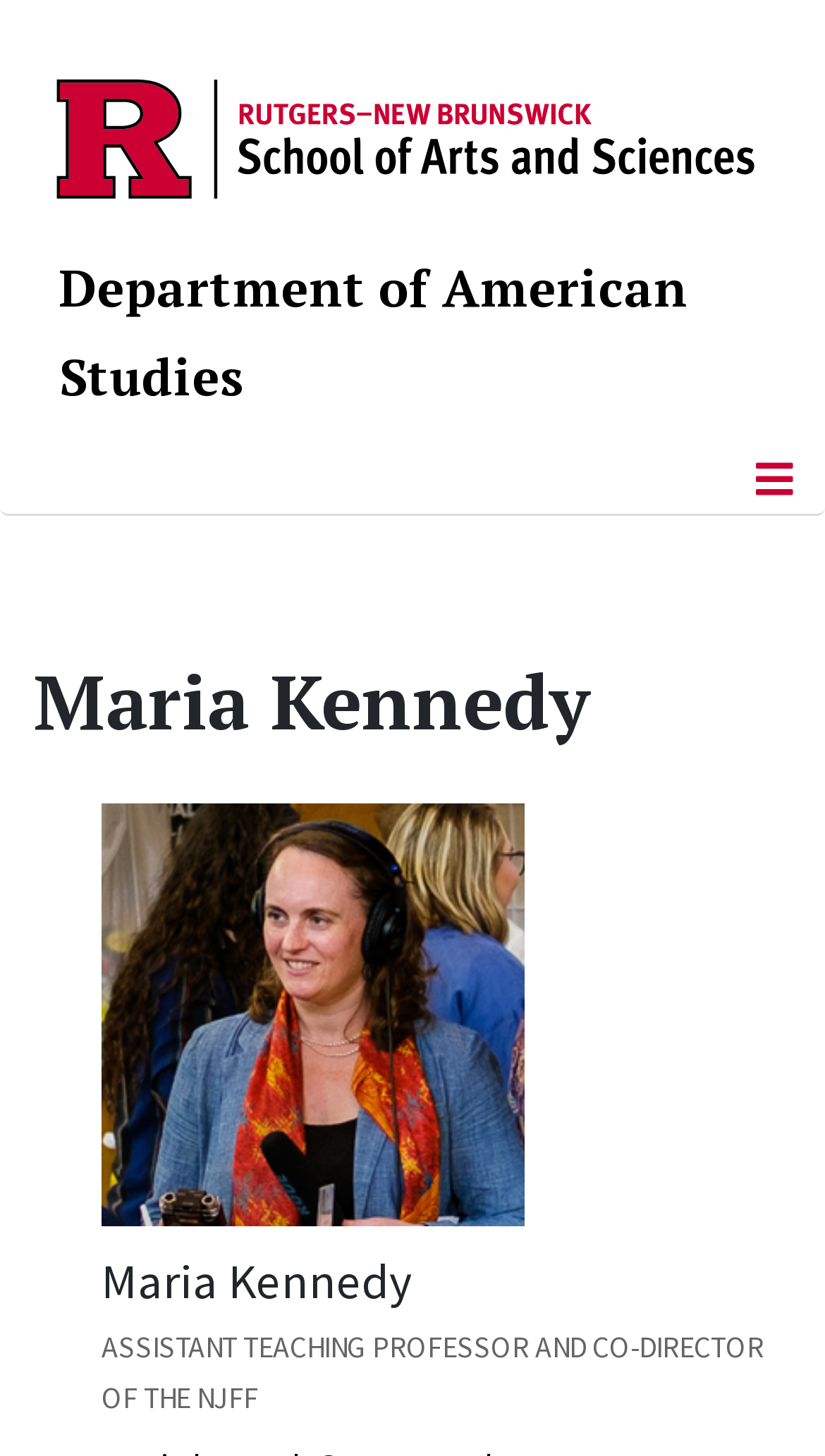What is the purpose of the 'Back to Top' link?
Using the image, answer in one word or phrase.

To go back to the top of the page